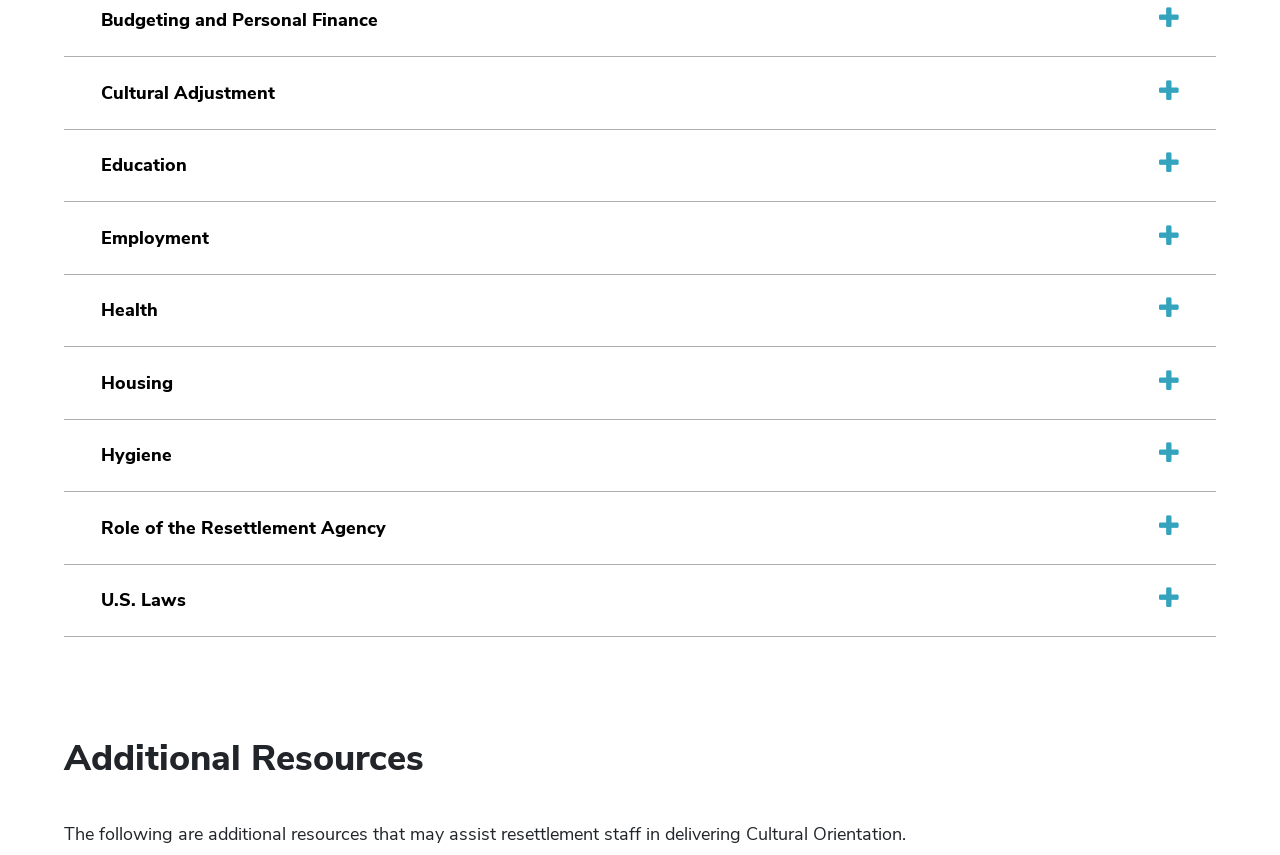Locate the bounding box coordinates of the element that needs to be clicked to carry out the instruction: "Collapse Education". The coordinates should be given as four float numbers ranging from 0 to 1, i.e., [left, top, right, bottom].

[0.894, 0.168, 0.932, 0.22]